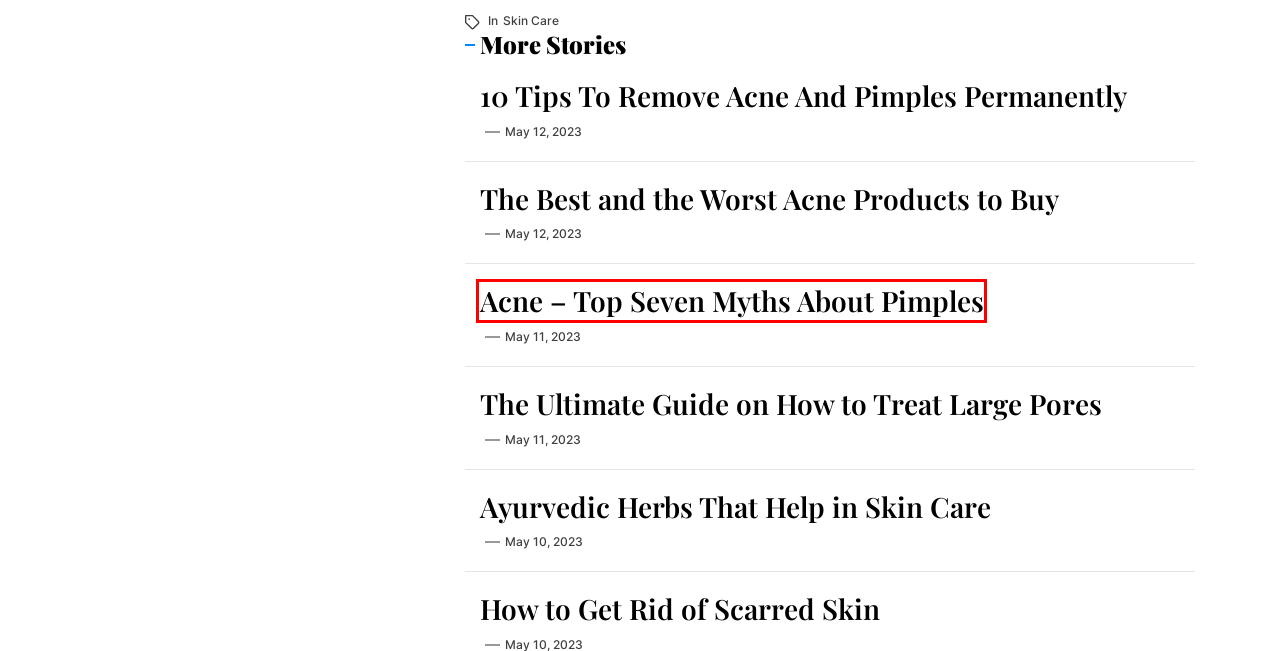You have a screenshot of a webpage with a red rectangle bounding box. Identify the best webpage description that corresponds to the new webpage after clicking the element within the red bounding box. Here are the candidates:
A. The Best and the Worst Acne Products to Buy – Faebl
B. May 11, 2023 – Faebl
C. 10 Tips To Remove Acne And Pimples Permanently – Faebl
D. Acne – Top Seven Myths About Pimples – Faebl
E. May 10, 2023 – Faebl
F. How to Get Rid of Scarred Skin – Faebl
G. May 12, 2023 – Faebl
H. The Ultimate Guide on How to Treat Large Pores – Faebl

D